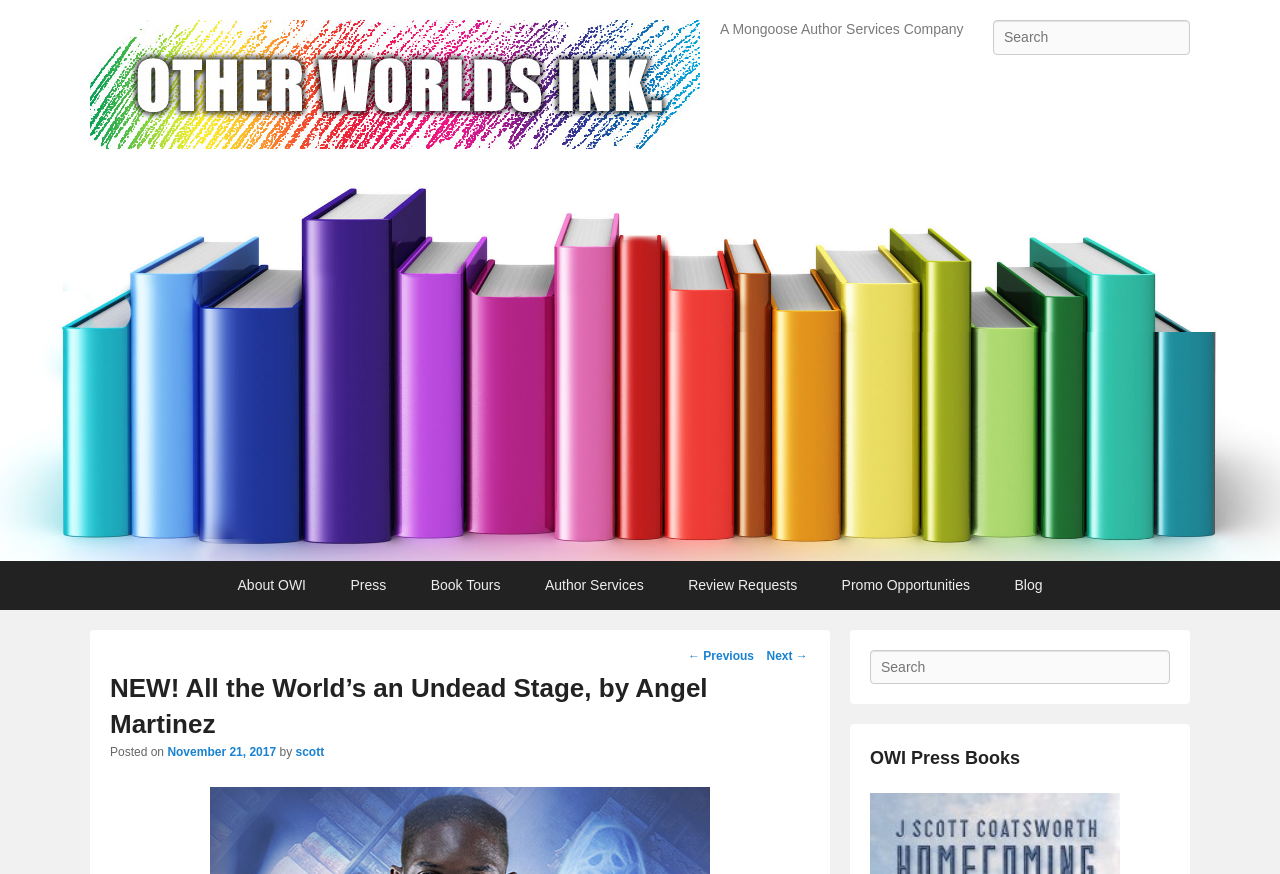Please answer the following question using a single word or phrase: 
Who is the author of the book?

Angel Martinez